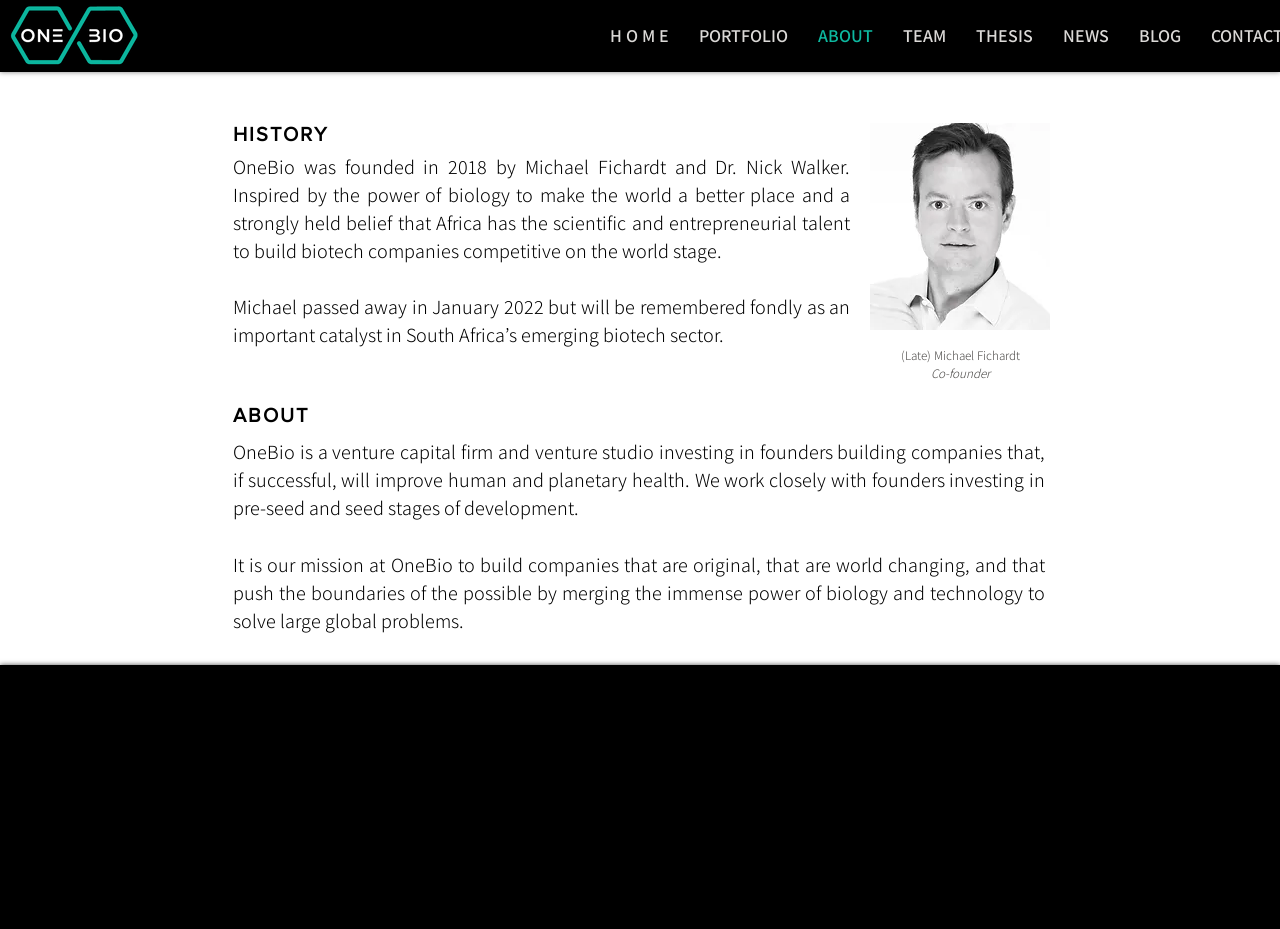Determine the bounding box coordinates of the clickable element to achieve the following action: 'view the portfolio'. Provide the coordinates as four float values between 0 and 1, formatted as [left, top, right, bottom].

[0.534, 0.023, 0.627, 0.055]